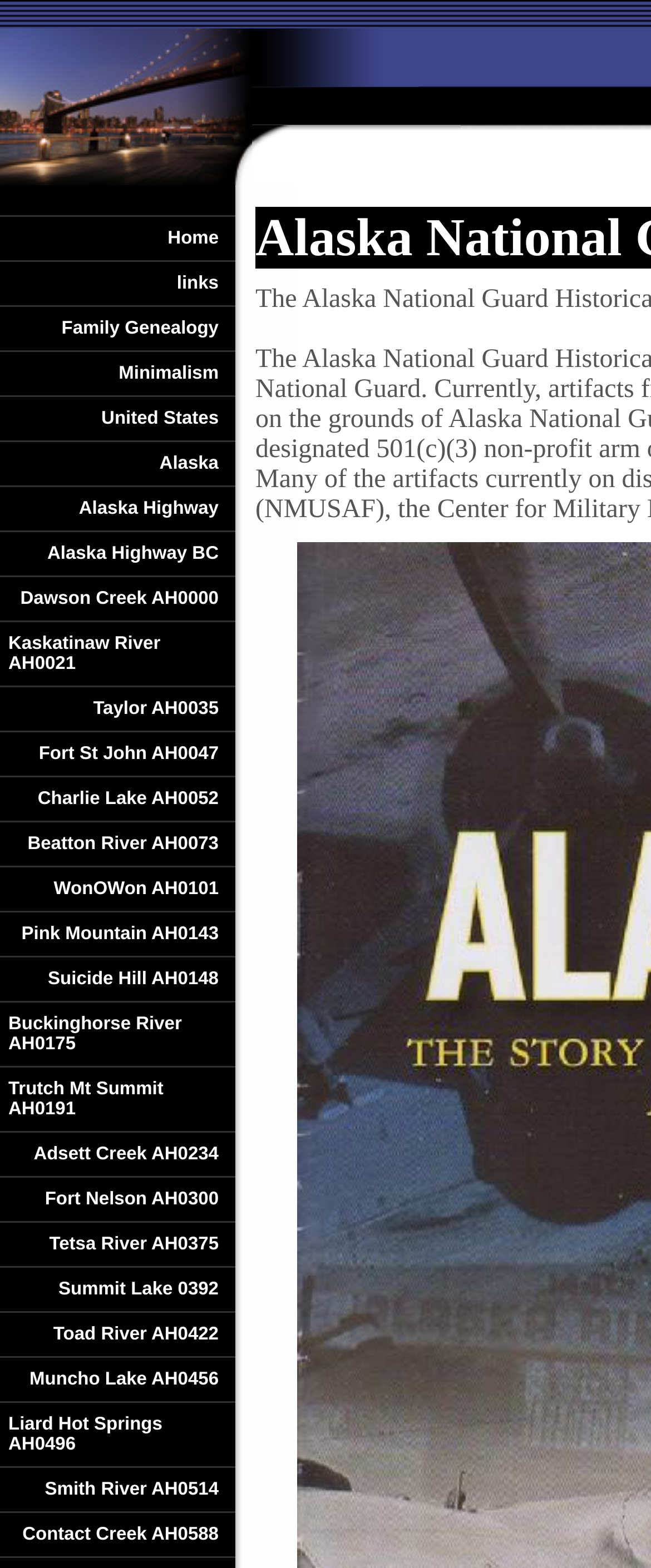Extract the main heading from the webpage content.

Robert M. Braley Jr. Photography